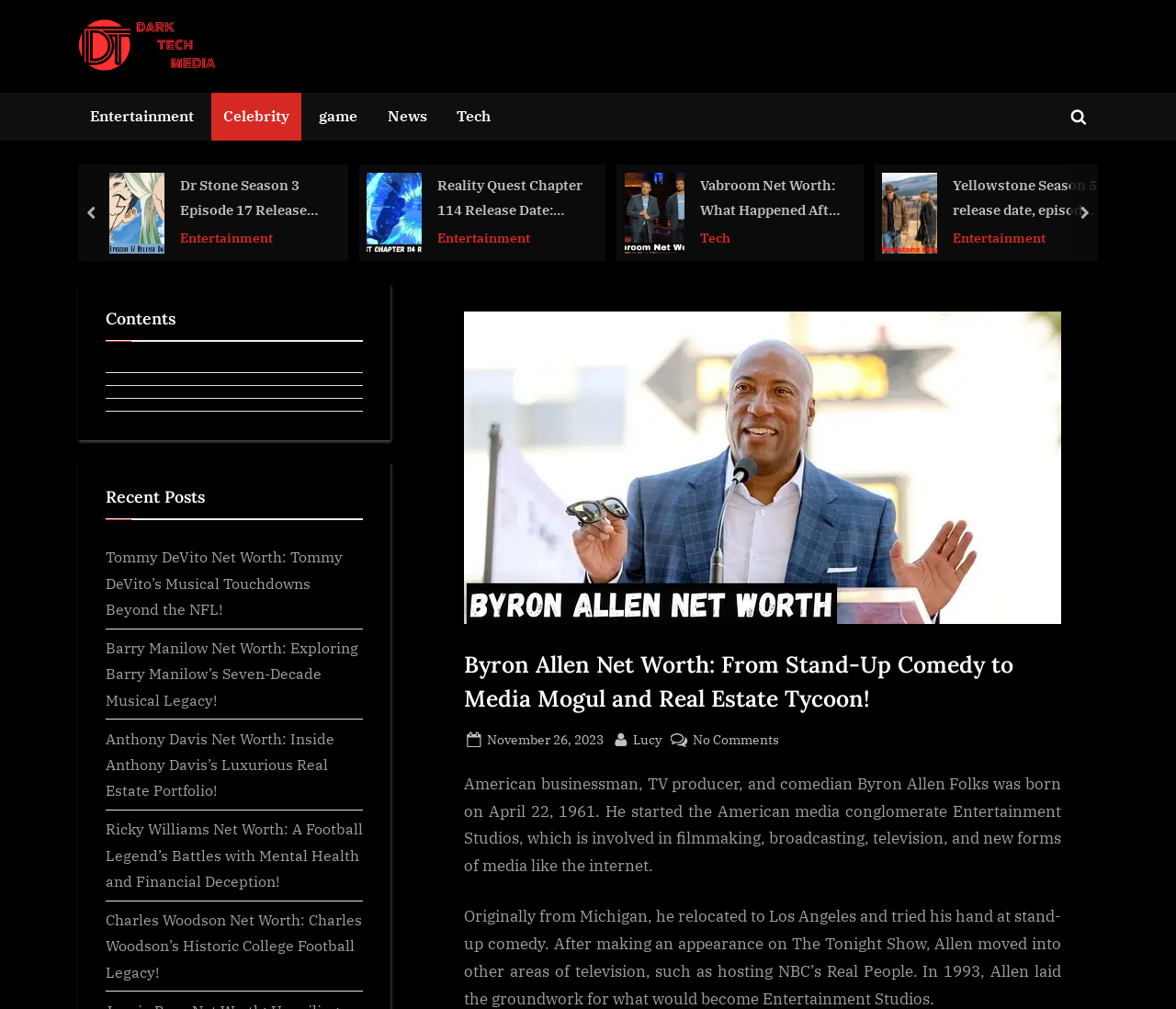Please locate the bounding box coordinates of the element's region that needs to be clicked to follow the instruction: "Go to Entertainment page". The bounding box coordinates should be provided as four float numbers between 0 and 1, i.e., [left, top, right, bottom].

[0.066, 0.092, 0.175, 0.14]